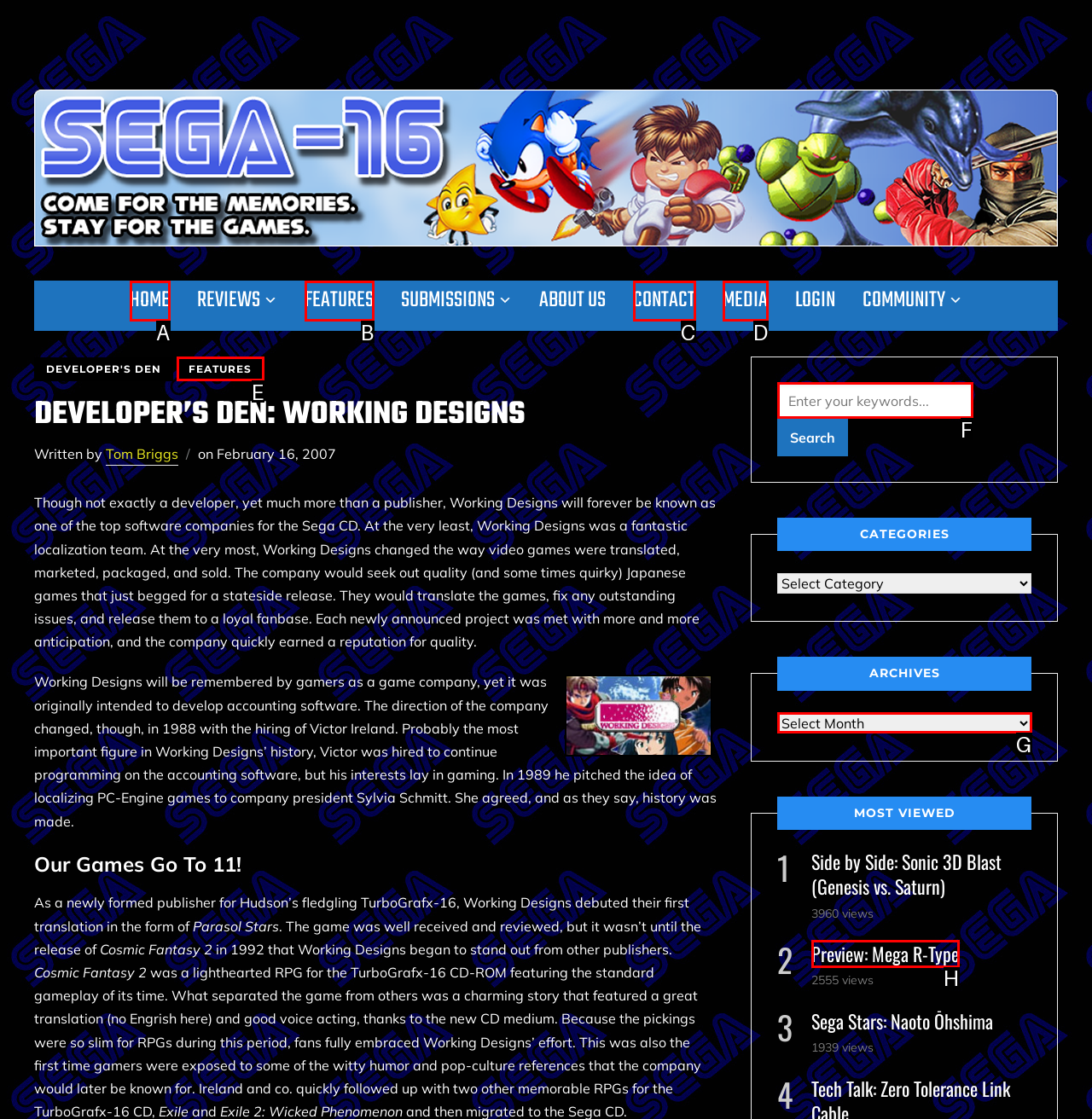Which HTML element should be clicked to complete the task: Explore Baguio City? Answer with the letter of the corresponding option.

None